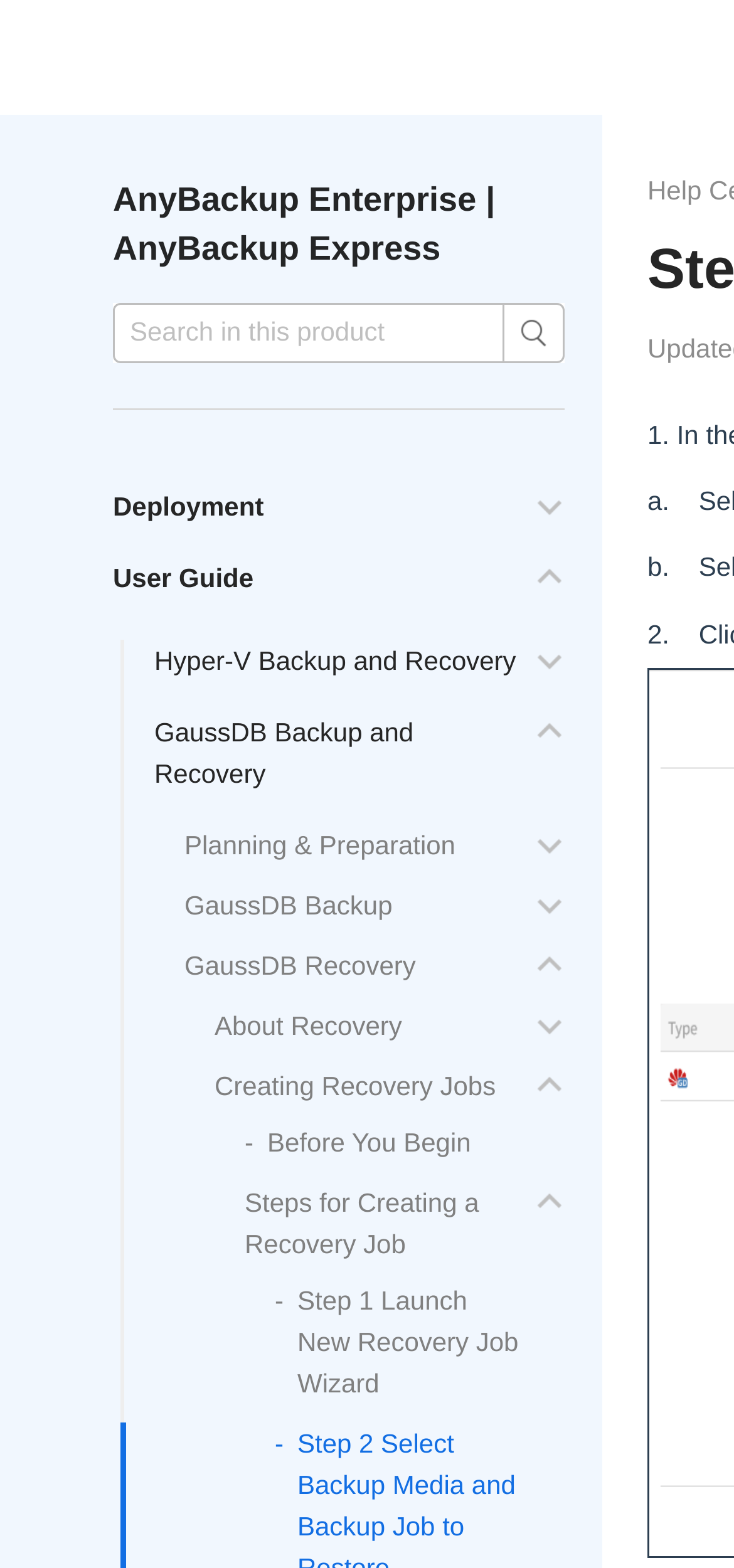Pinpoint the bounding box coordinates of the clickable area needed to execute the instruction: "start Step 1 Launch New Recovery Job Wizard". The coordinates should be specified as four float numbers between 0 and 1, i.e., [left, top, right, bottom].

[0.405, 0.82, 0.706, 0.892]